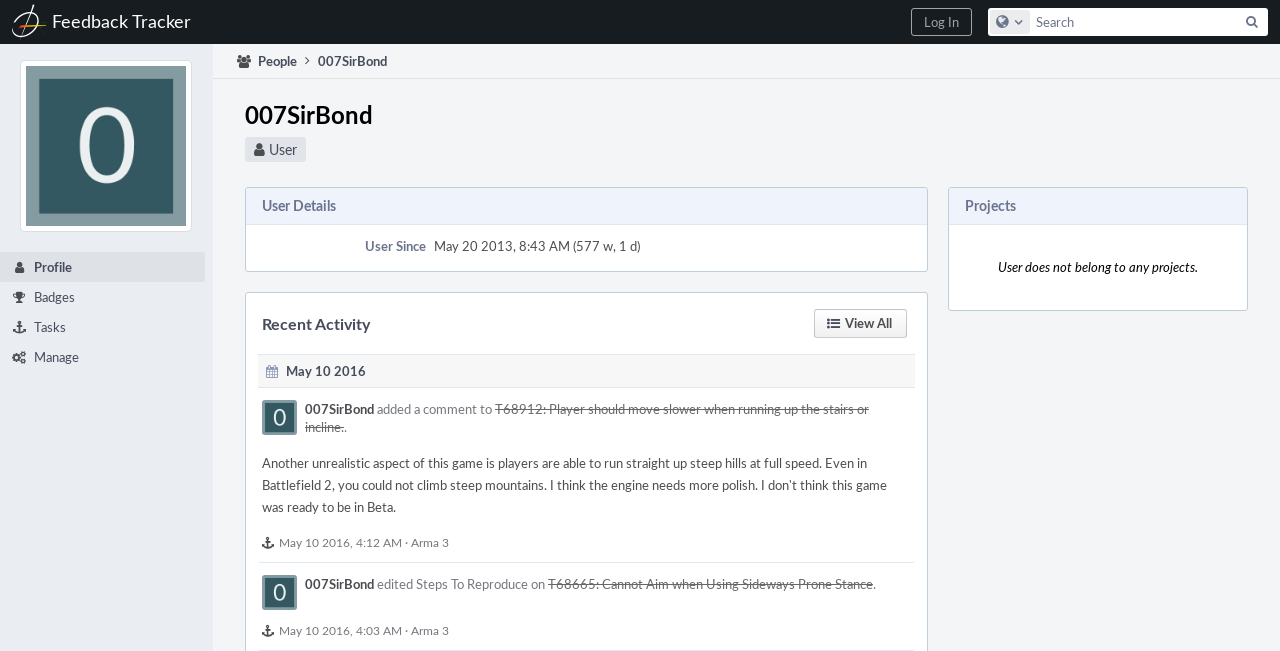Locate the bounding box coordinates of the clickable area to execute the instruction: "go to profile". Provide the coordinates as four float numbers between 0 and 1, represented as [left, top, right, bottom].

[0.0, 0.387, 0.16, 0.433]